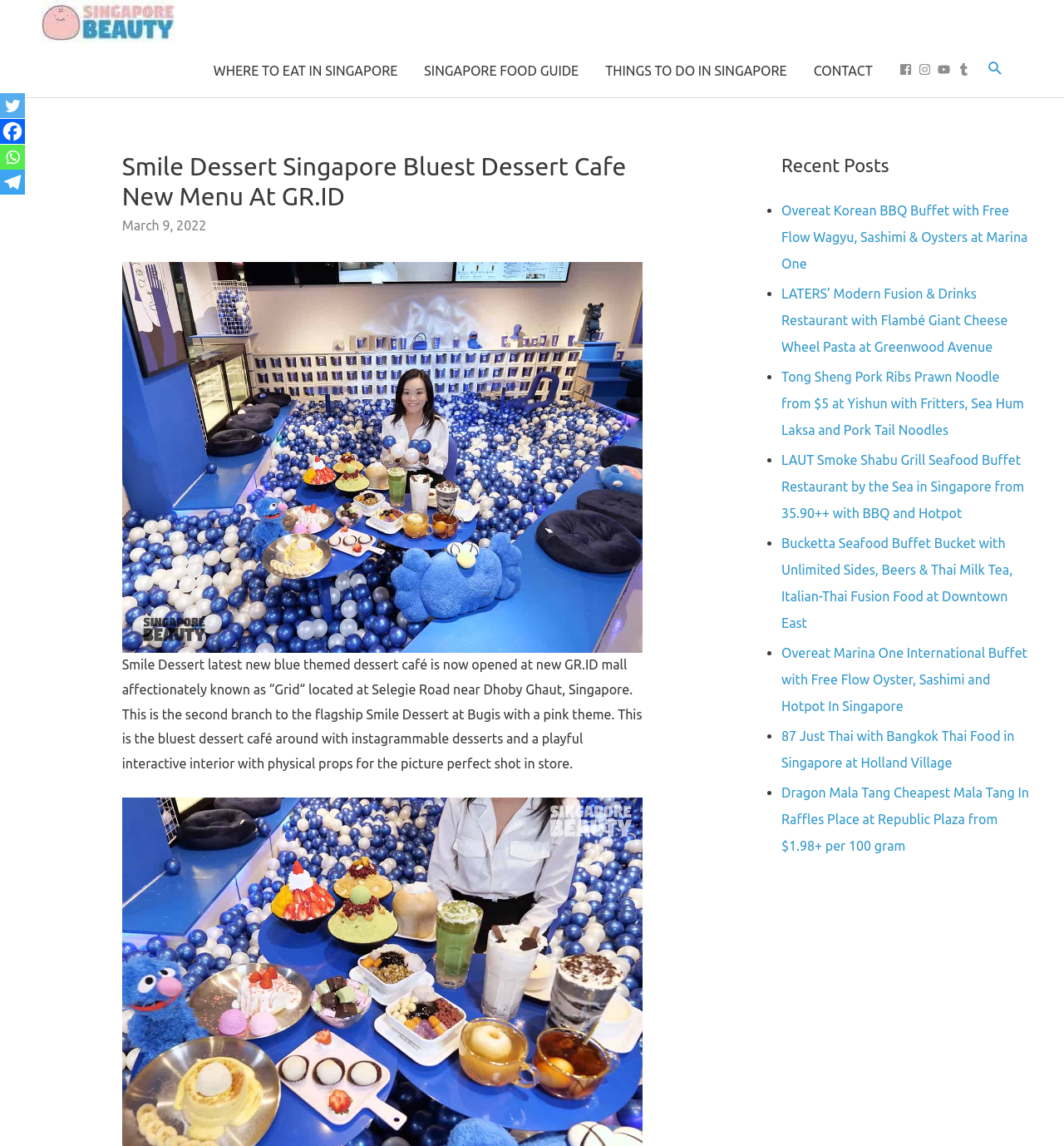Identify the bounding box coordinates of the region that should be clicked to execute the following instruction: "Click on the 'Students' link".

None